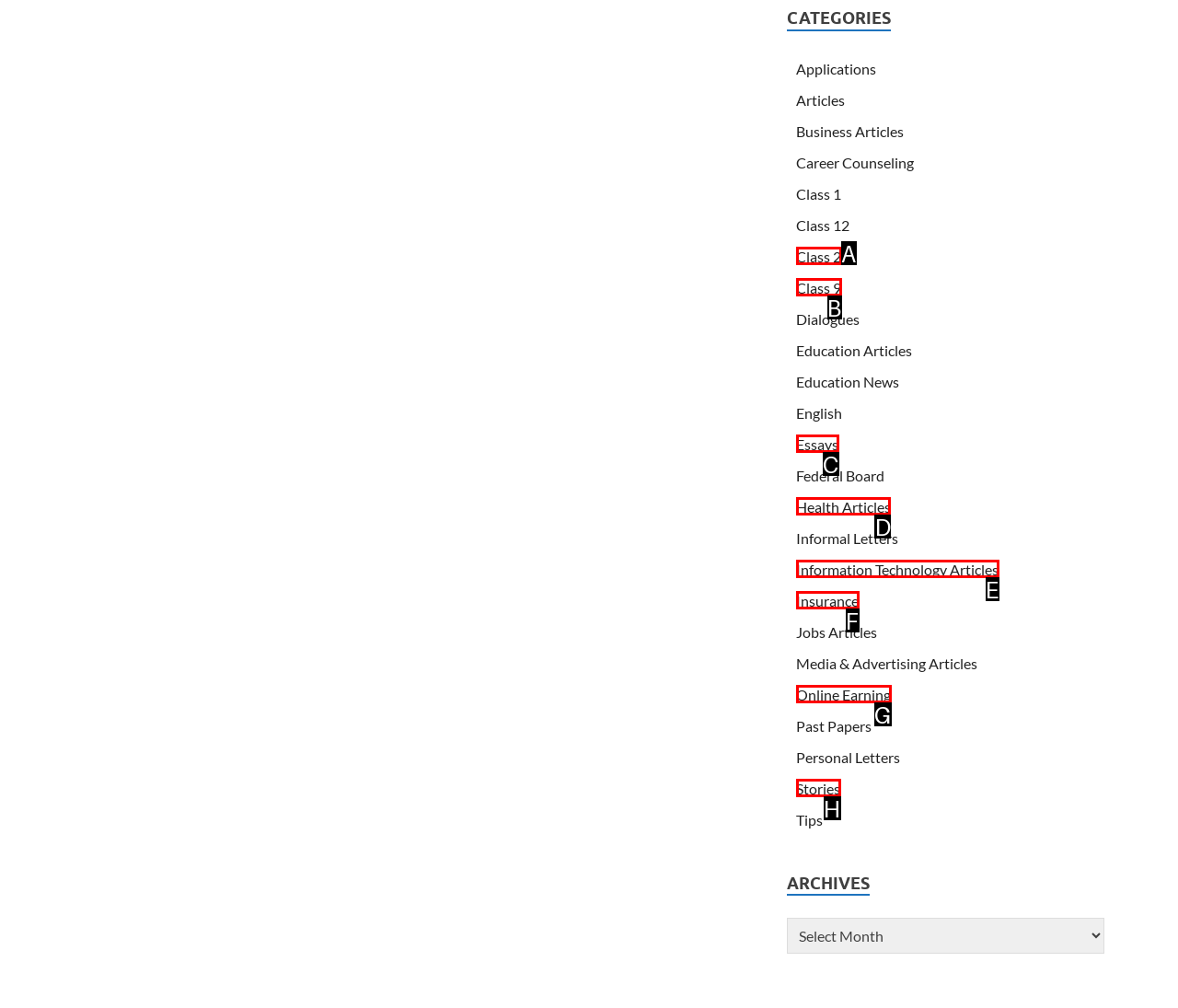Indicate the HTML element that should be clicked to perform the task: Read Health Articles Reply with the letter corresponding to the chosen option.

D